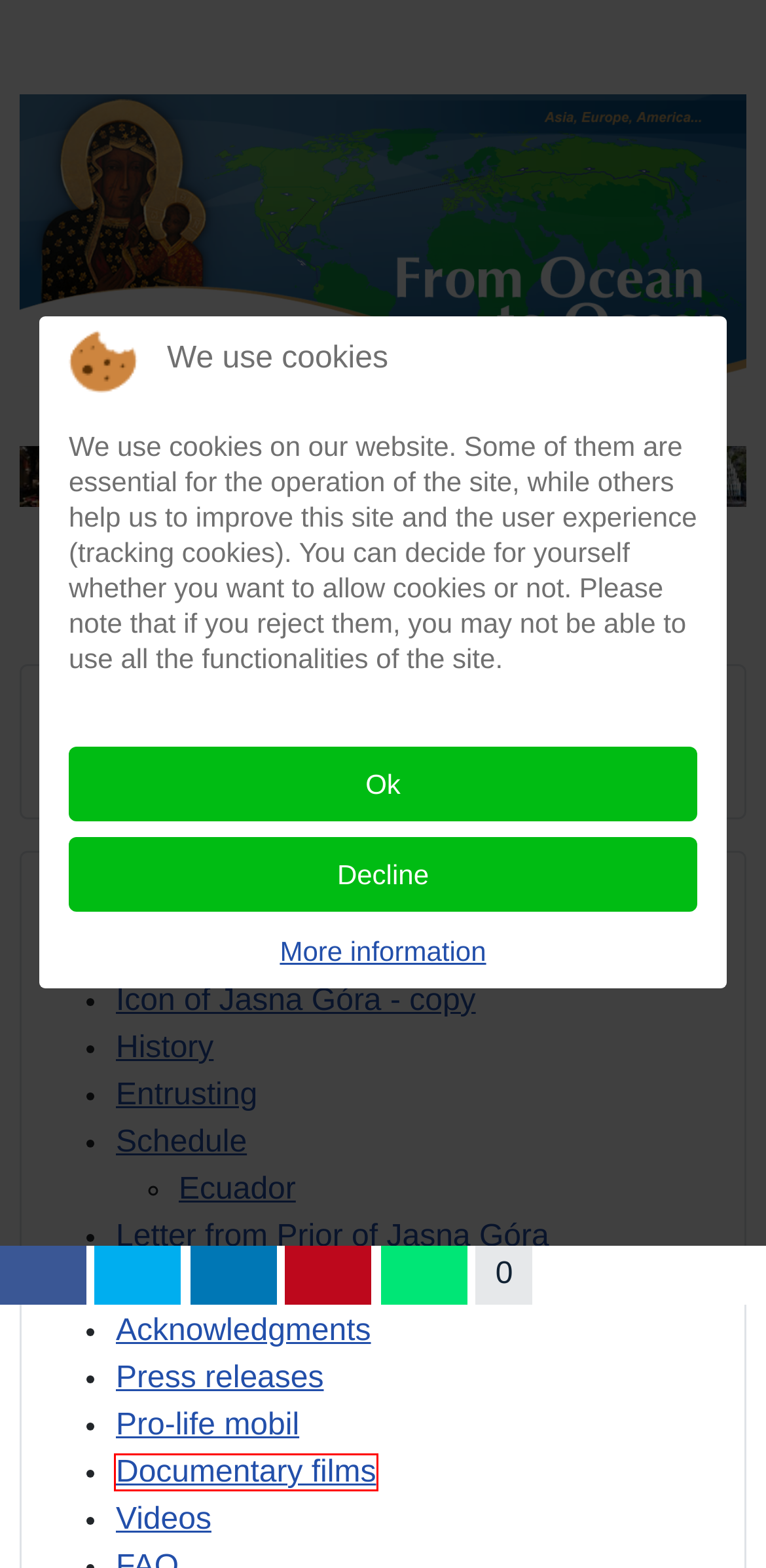Take a look at the provided webpage screenshot featuring a red bounding box around an element. Select the most appropriate webpage description for the page that loads after clicking on the element inside the red bounding box. Here are the candidates:
A. The route of the peregrination in Ecuador
B. History in the Making: A Pilgrimage from Ocean to Ocean
C. Home page
D. Pro-life mobil
E. Videos
F. Letter from Prior of Jasna Góra
G. Cookies policy
H. Documentary films - English version

H